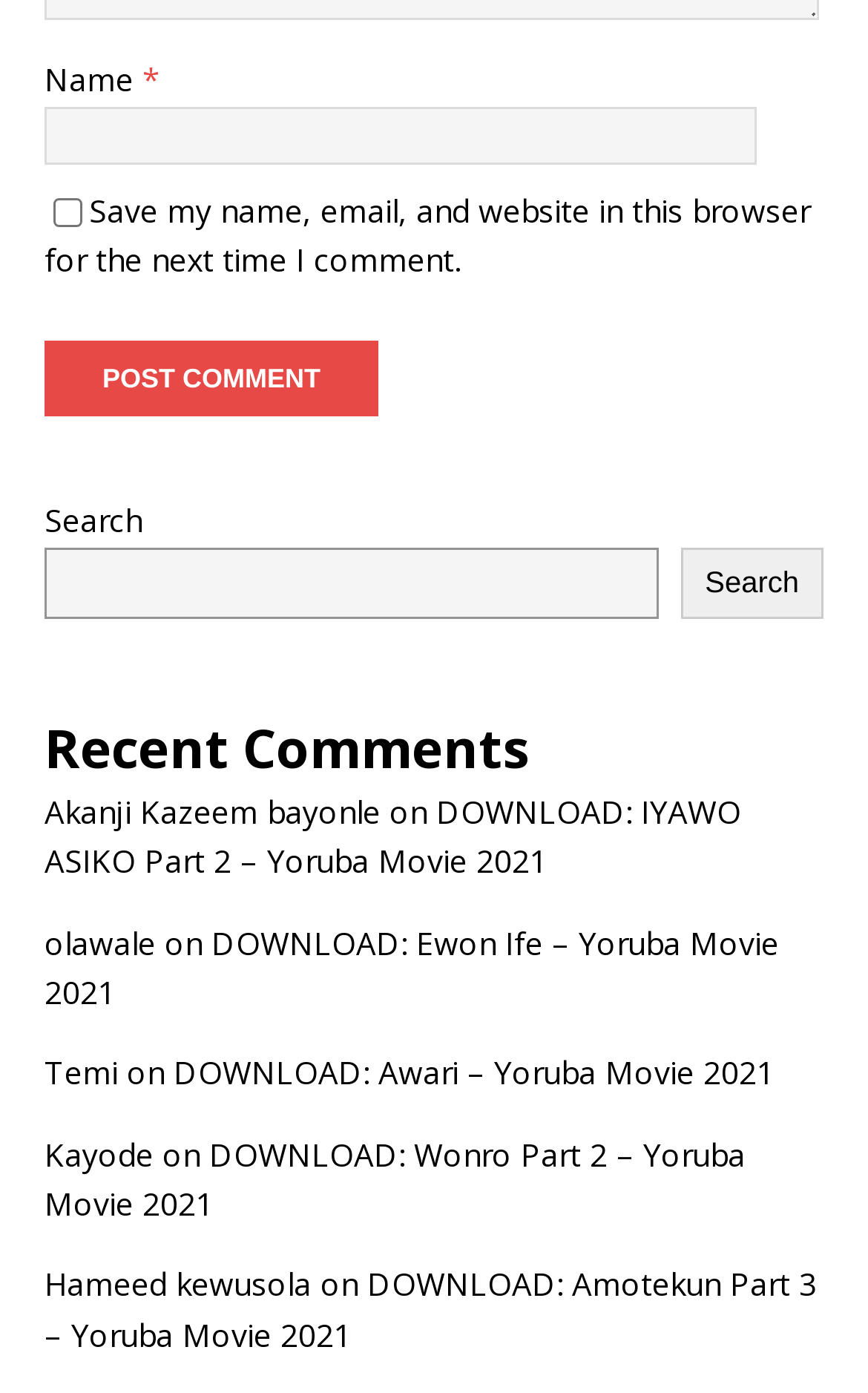Pinpoint the bounding box coordinates of the element you need to click to execute the following instruction: "Search". The bounding box should be represented by four float numbers between 0 and 1, in the format [left, top, right, bottom].

[0.784, 0.393, 0.949, 0.444]